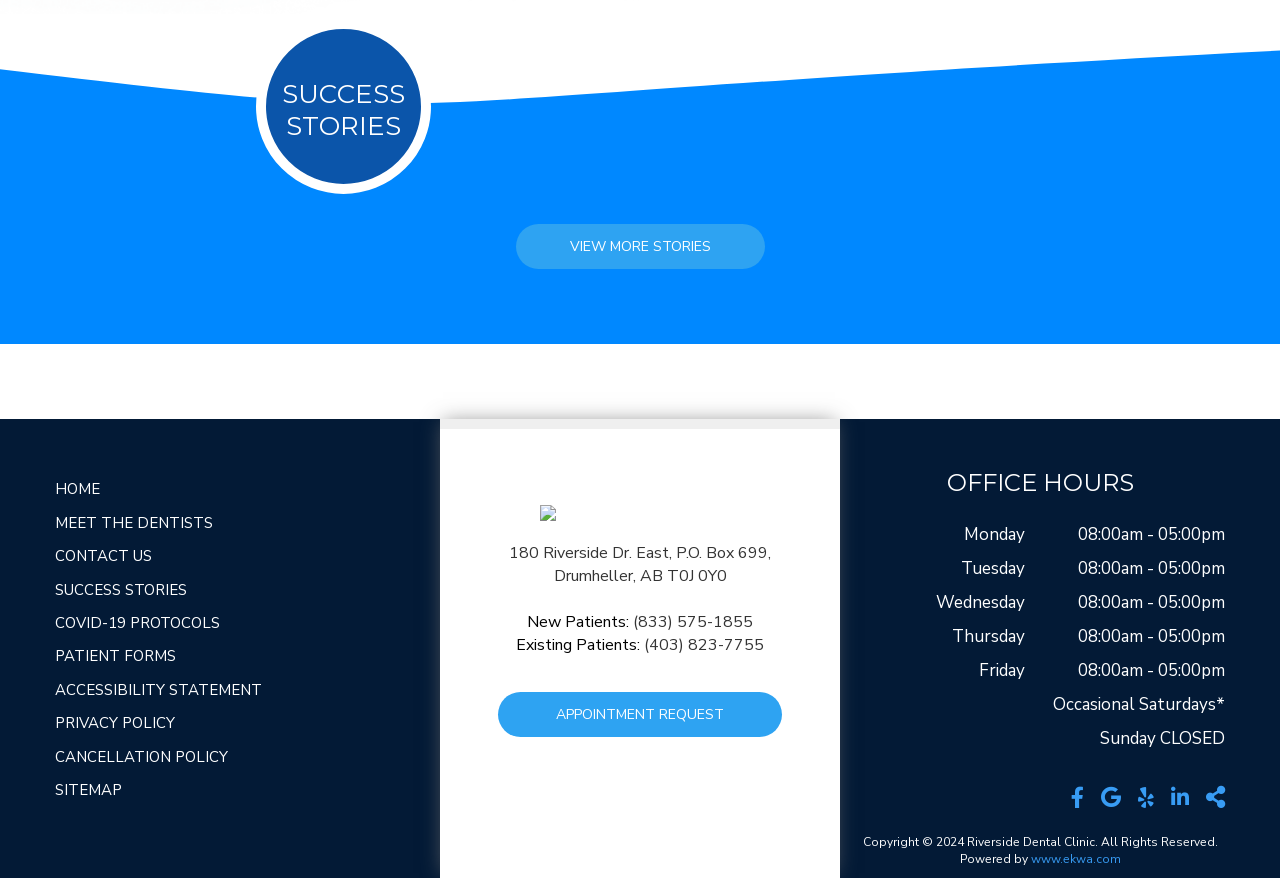Give a one-word or one-phrase response to the question:
What is the name of the dental clinic?

Riverside Dental